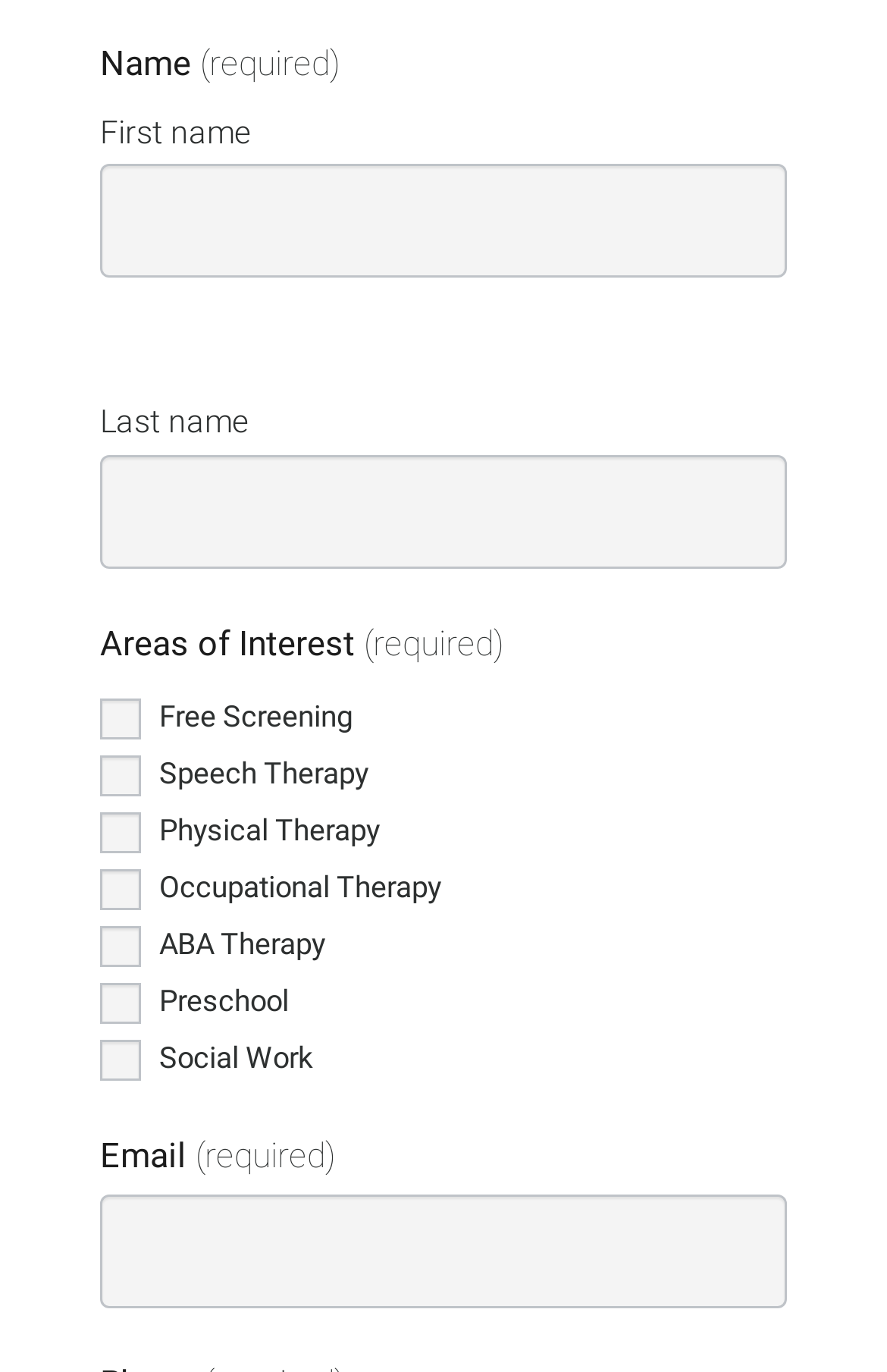How many checkboxes are there in the 'Areas of Interest' group?
Based on the visual details in the image, please answer the question thoroughly.

I counted the number of checkbox elements within the 'Areas of Interest' group, which are 'Free Screening', 'Speech Therapy', 'Physical Therapy', 'Occupational Therapy', 'ABA Therapy', 'Preschool', and 'Social Work'. There are 7 of them.